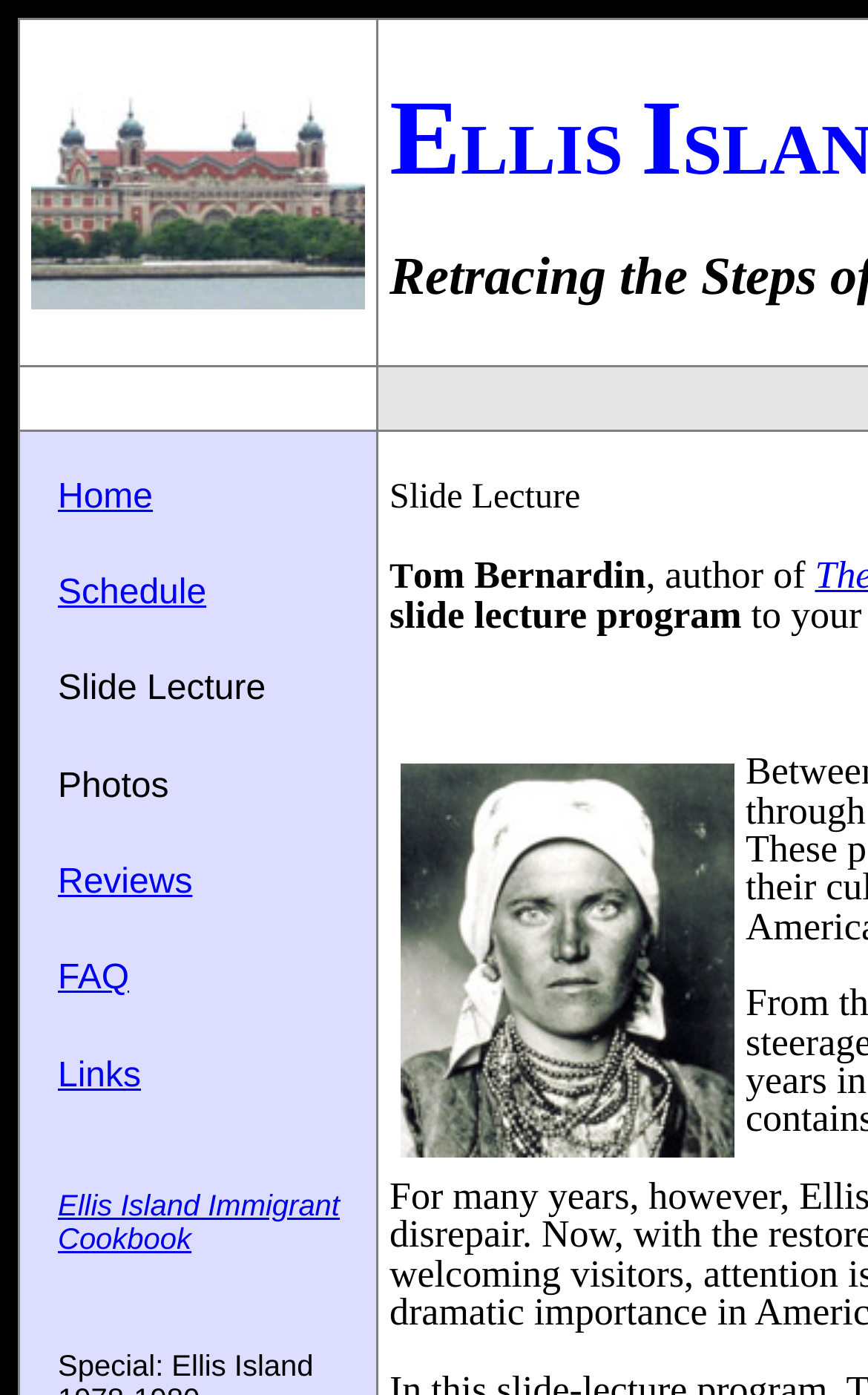How many links are in the navigation menu?
Answer with a single word or short phrase according to what you see in the image.

7